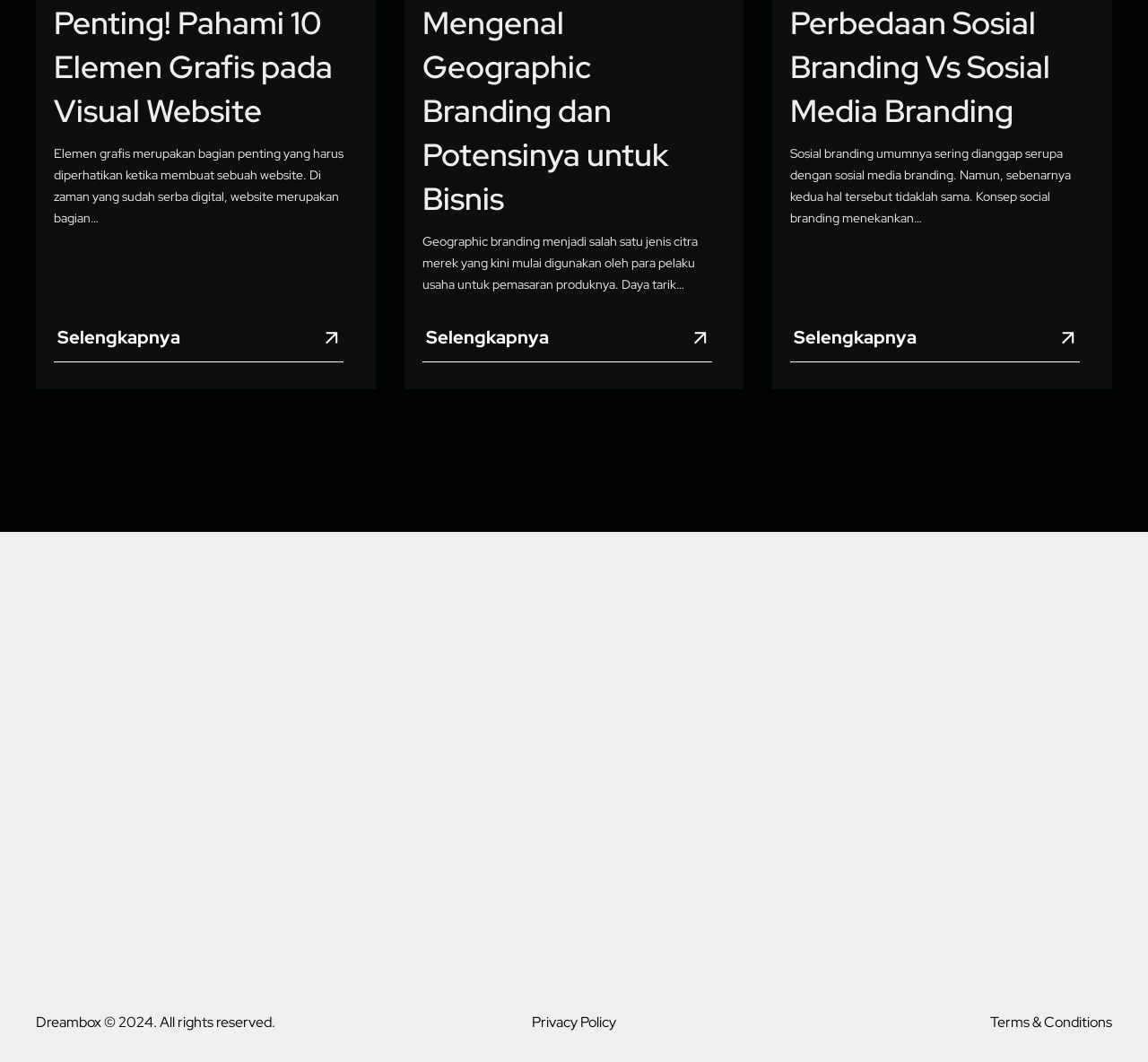What services are offered?
Refer to the image and answer the question using a single word or phrase.

4